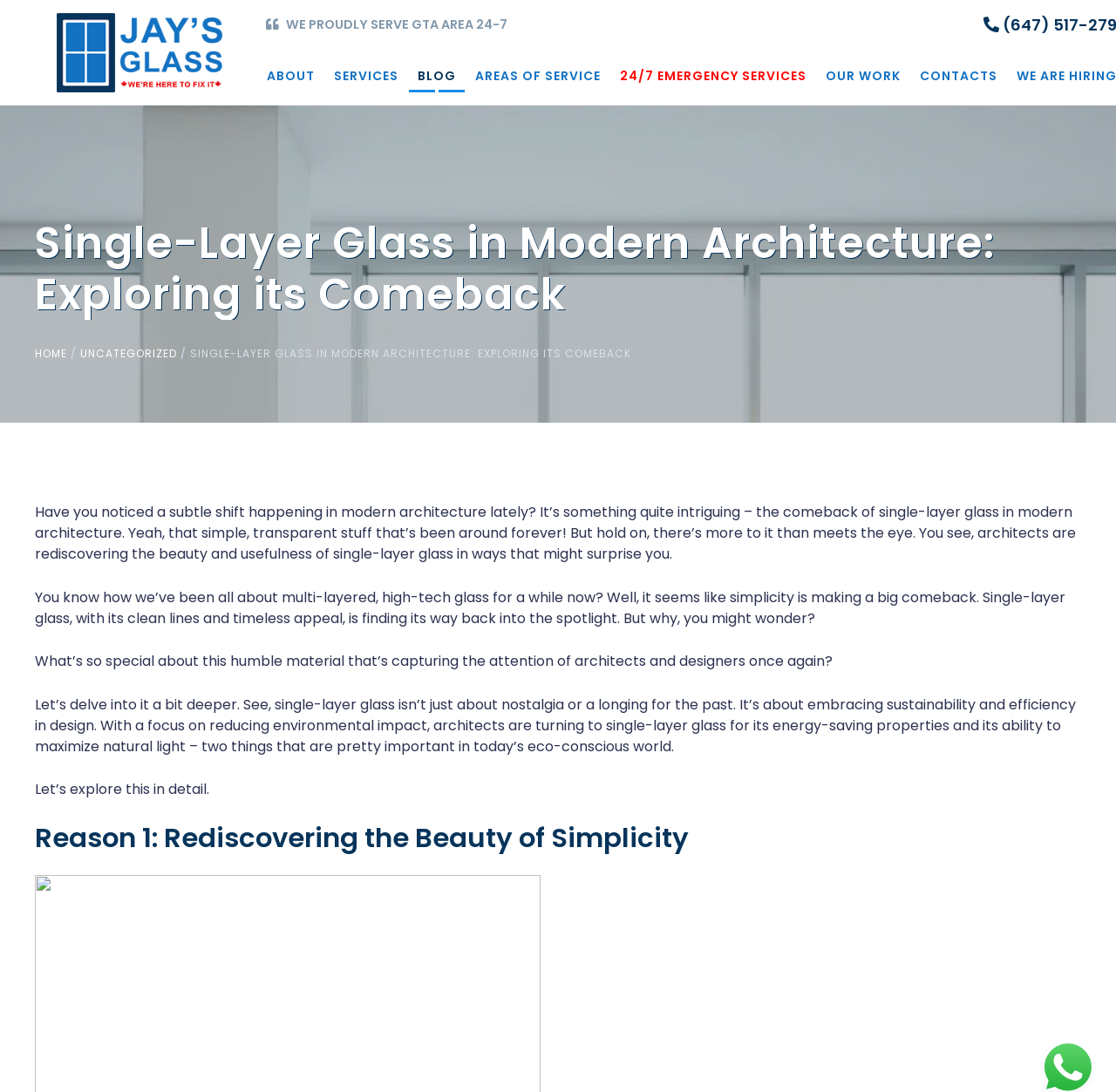Using the details from the image, please elaborate on the following question: What is the focus of architects in modern architecture?

The focus of architects in modern architecture is obtained from the paragraph of text that mentions 'embracing sustainability and efficiency in design' as a reason for the comeback of single-layer glass in modern architecture.